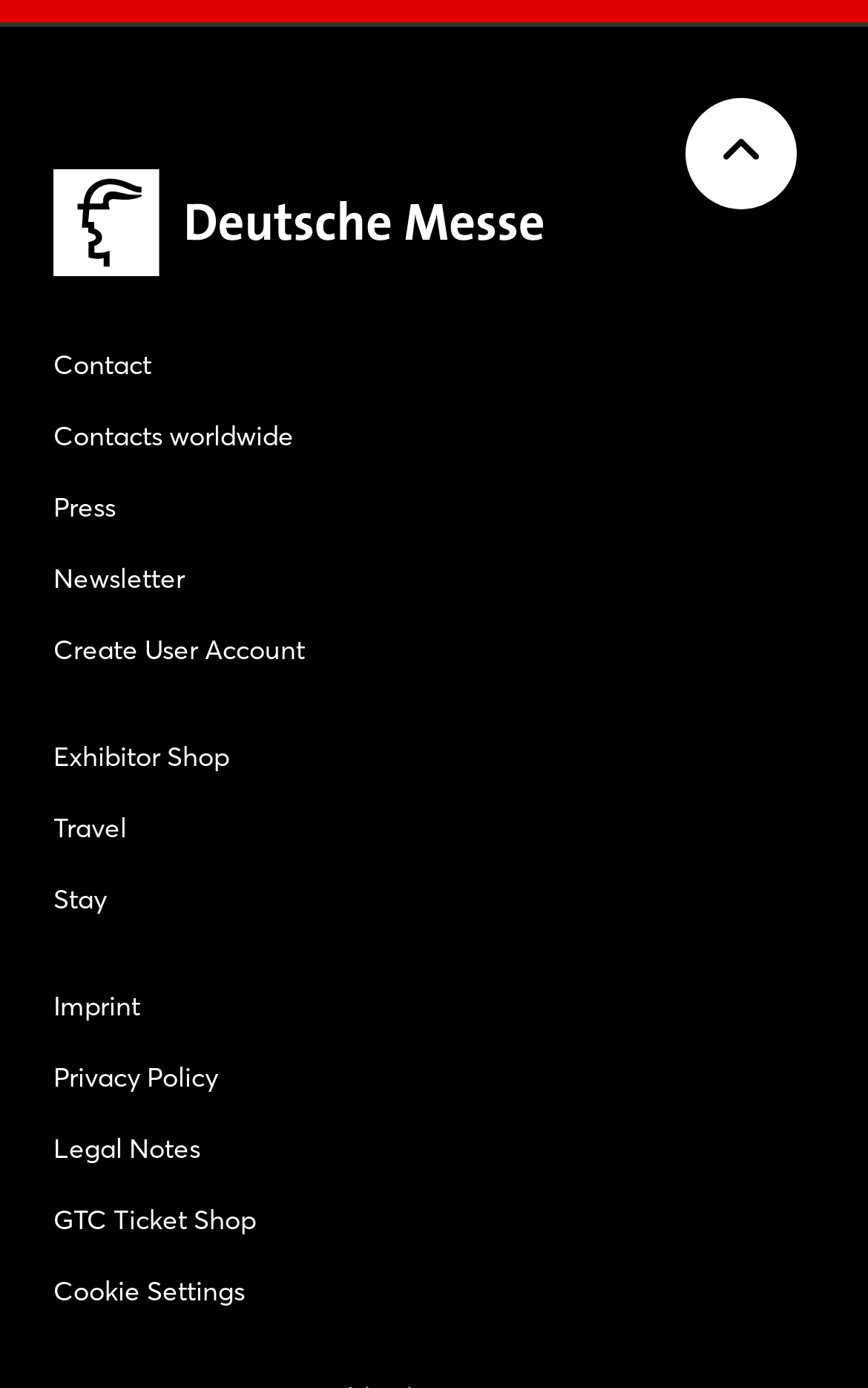Answer the question with a single word or phrase: 
What is the last link on the webpage?

HANNOVER MESSE worldwide